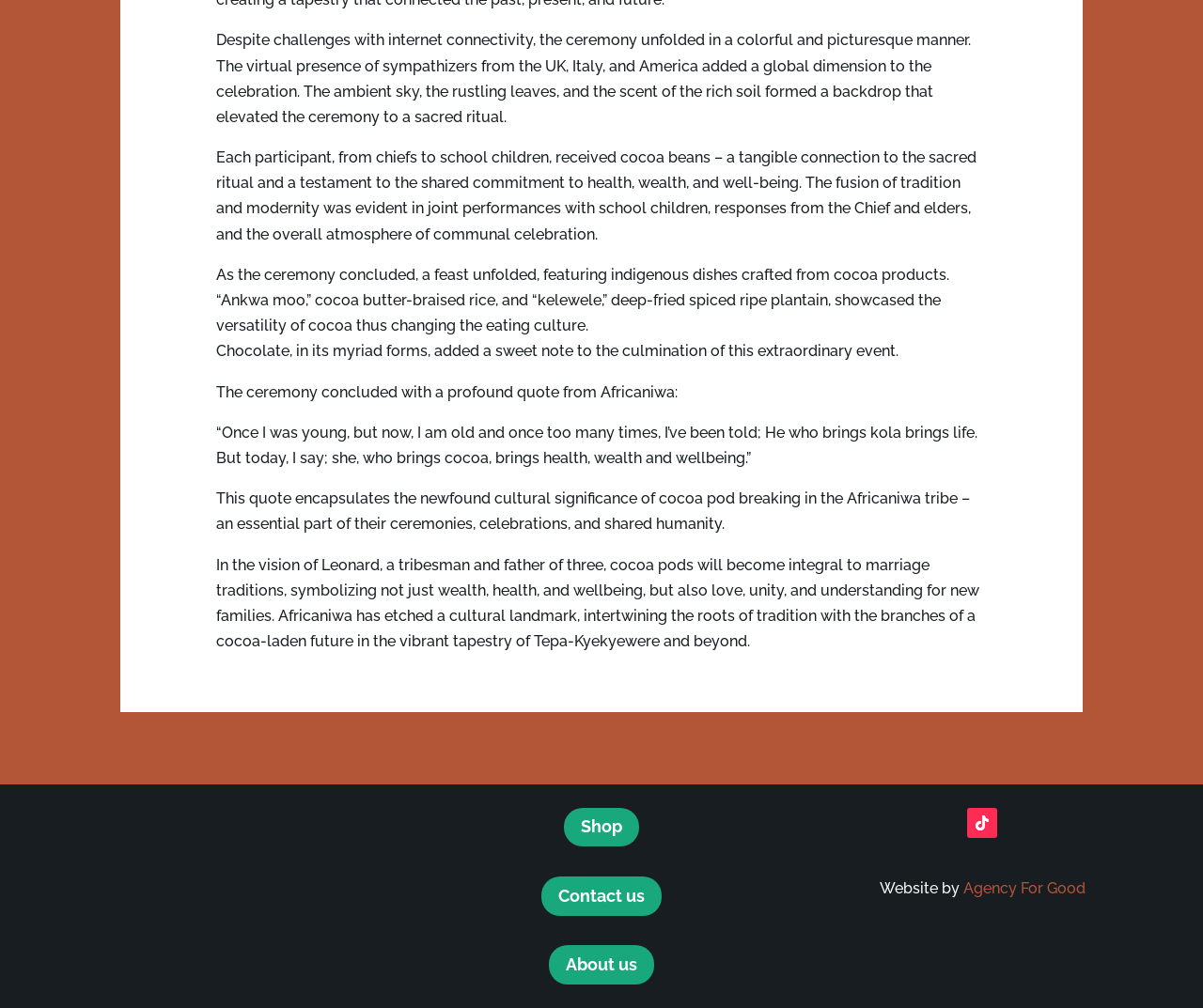Identify the bounding box coordinates of the HTML element based on this description: "Agency For Good".

[0.8, 0.872, 0.902, 0.89]